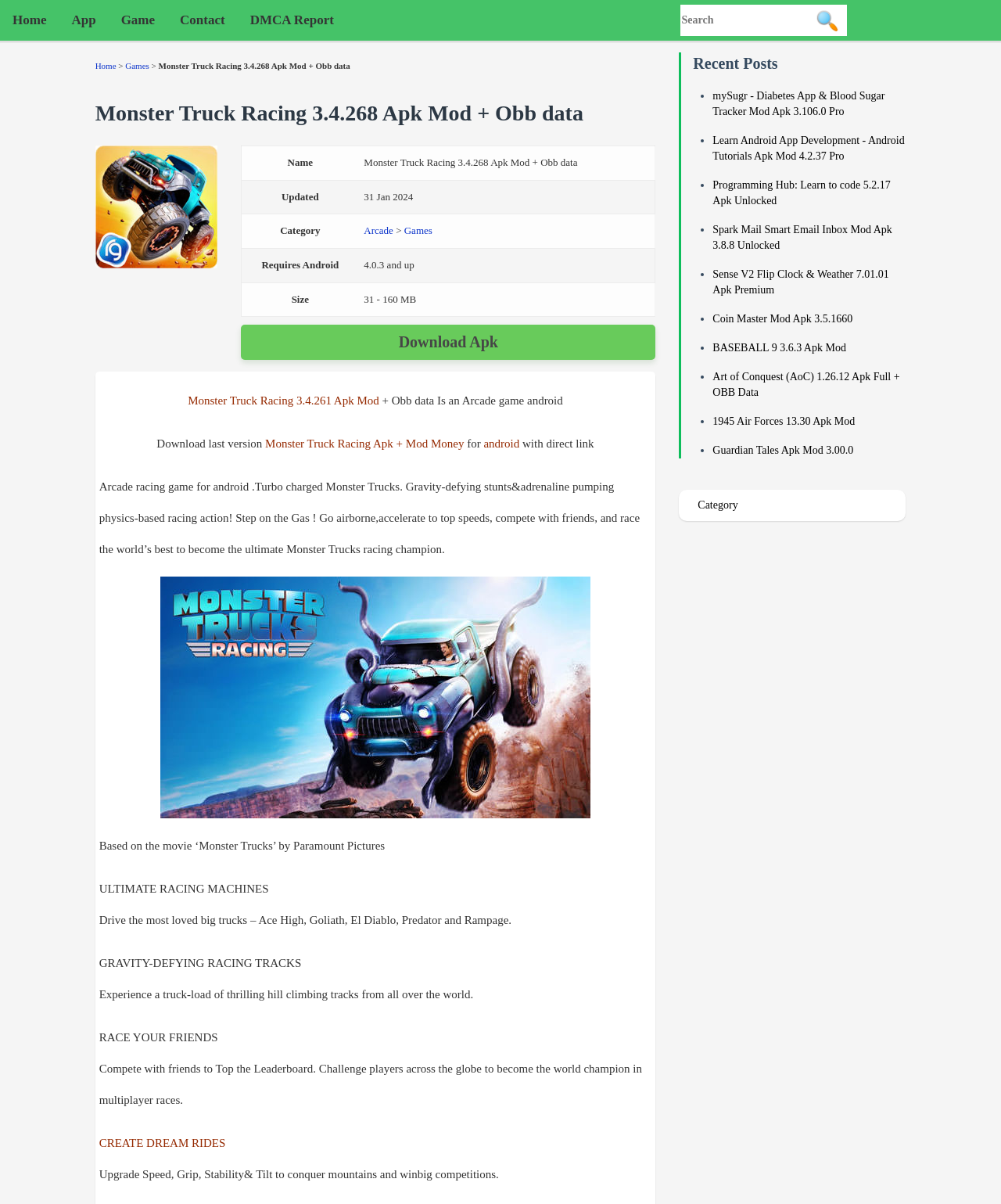From the details in the image, provide a thorough response to the question: What is the size of the game?

The size of the game can be found in the gridcell '31 - 160 MB' which is part of the table describing the game's details.